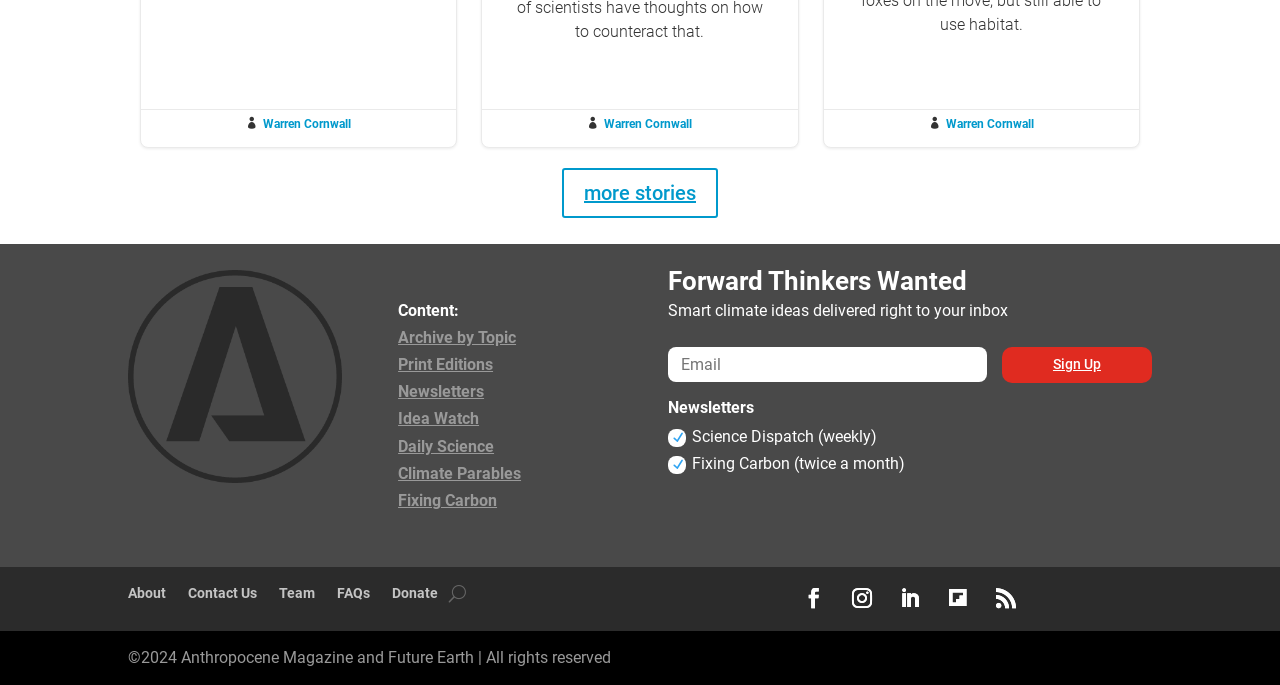From the image, can you give a detailed response to the question below:
What is the copyright information?

The copyright information is mentioned at the bottom of the webpage, stating '©2024 Anthropocene Magazine and Future Earth | All rights reserved'.